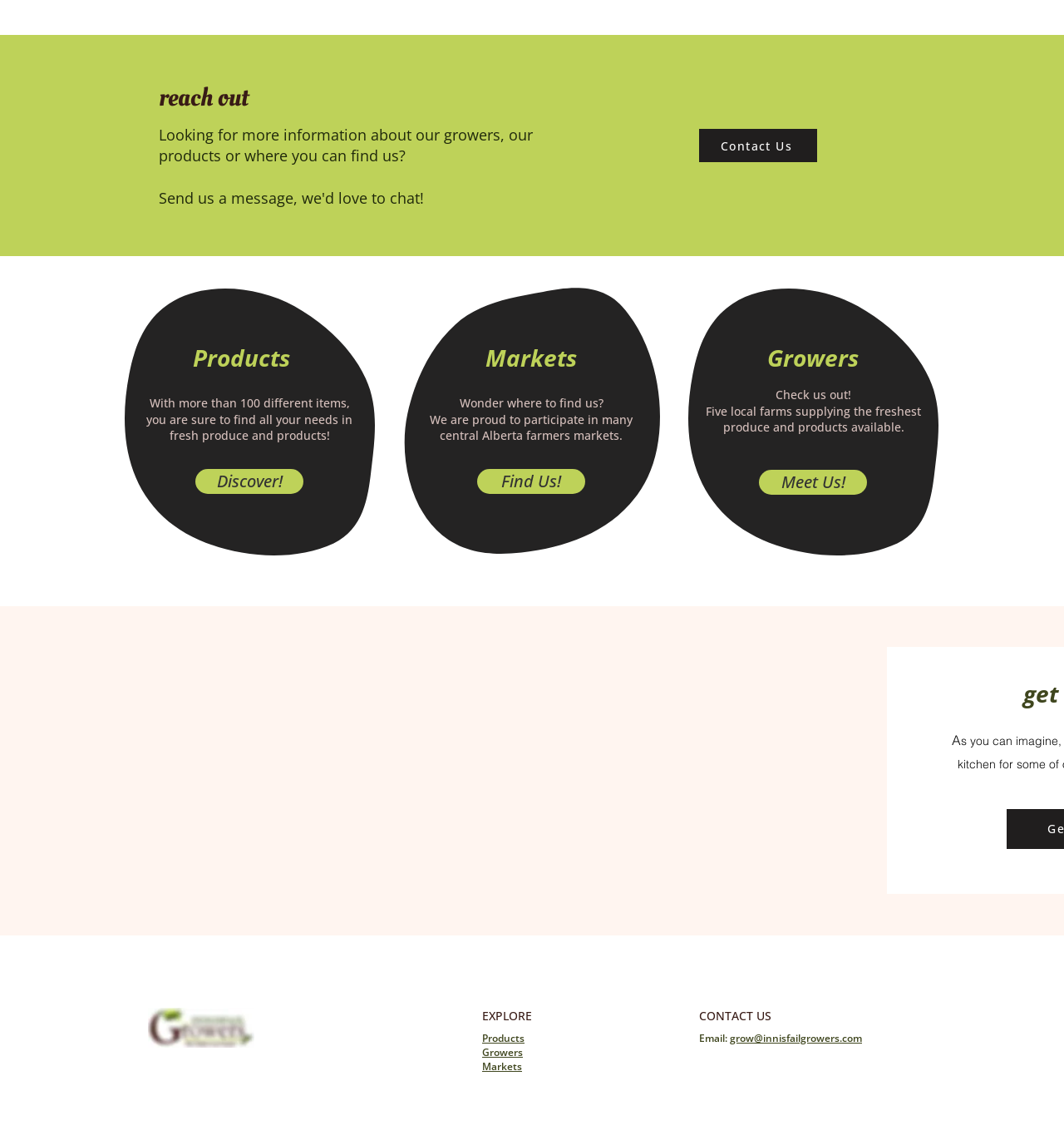Please locate the bounding box coordinates of the element that should be clicked to complete the given instruction: "Contact Us".

[0.657, 0.113, 0.768, 0.142]